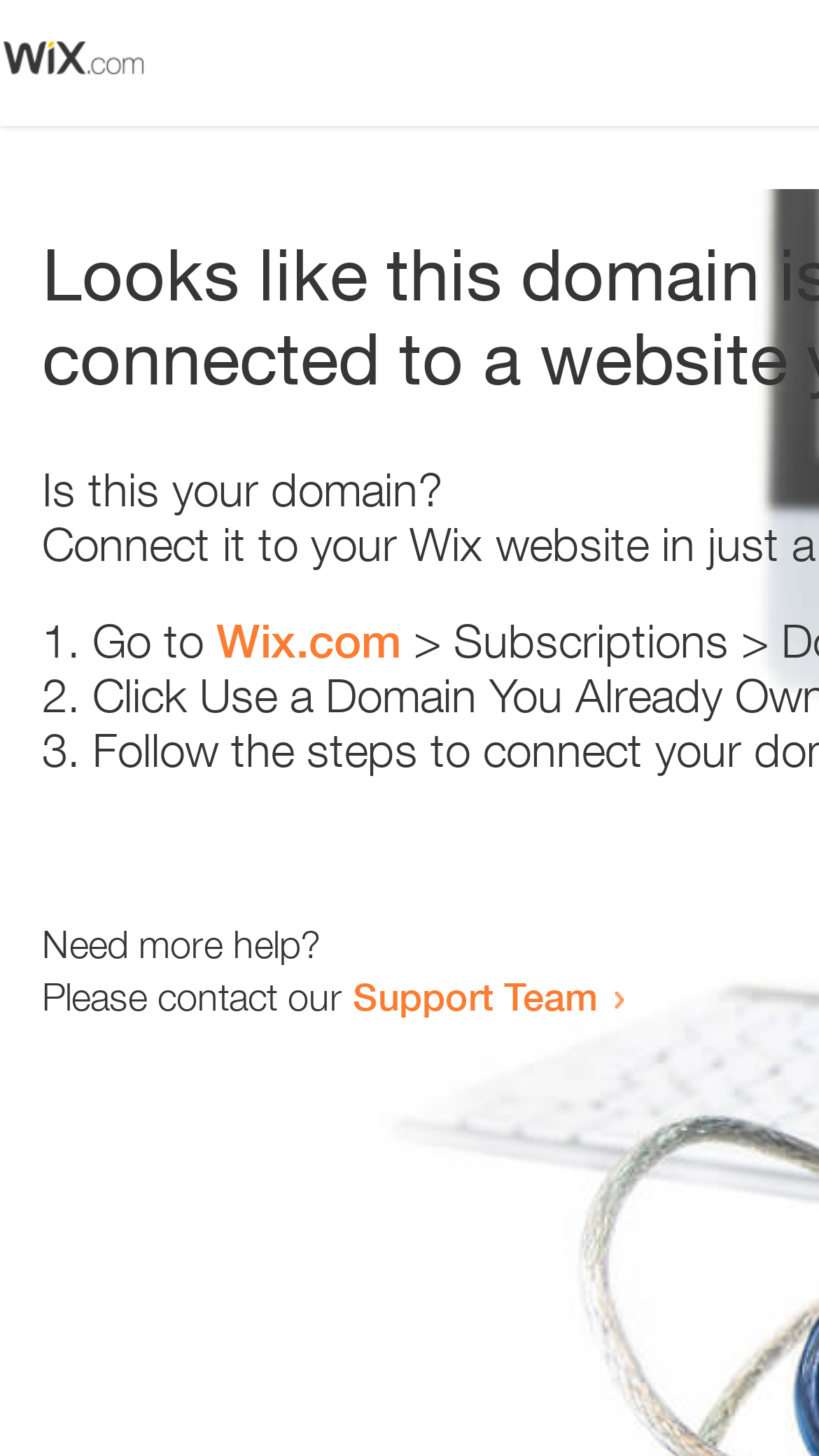How many links are there on the page?
Using the image, answer in one word or phrase.

2